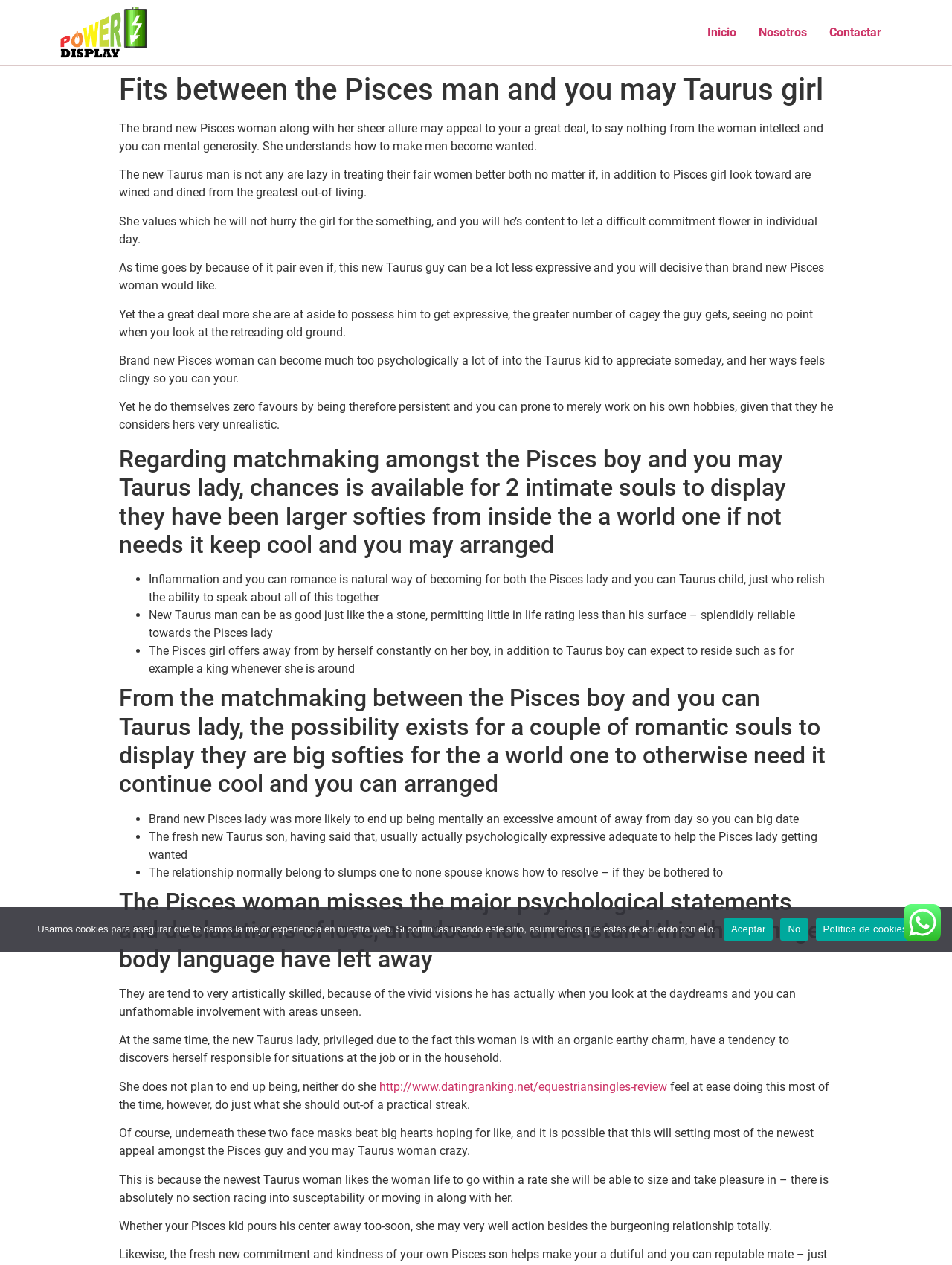Identify the text that serves as the heading for the webpage and generate it.

Fits between the Pisces man and you may Taurus girl